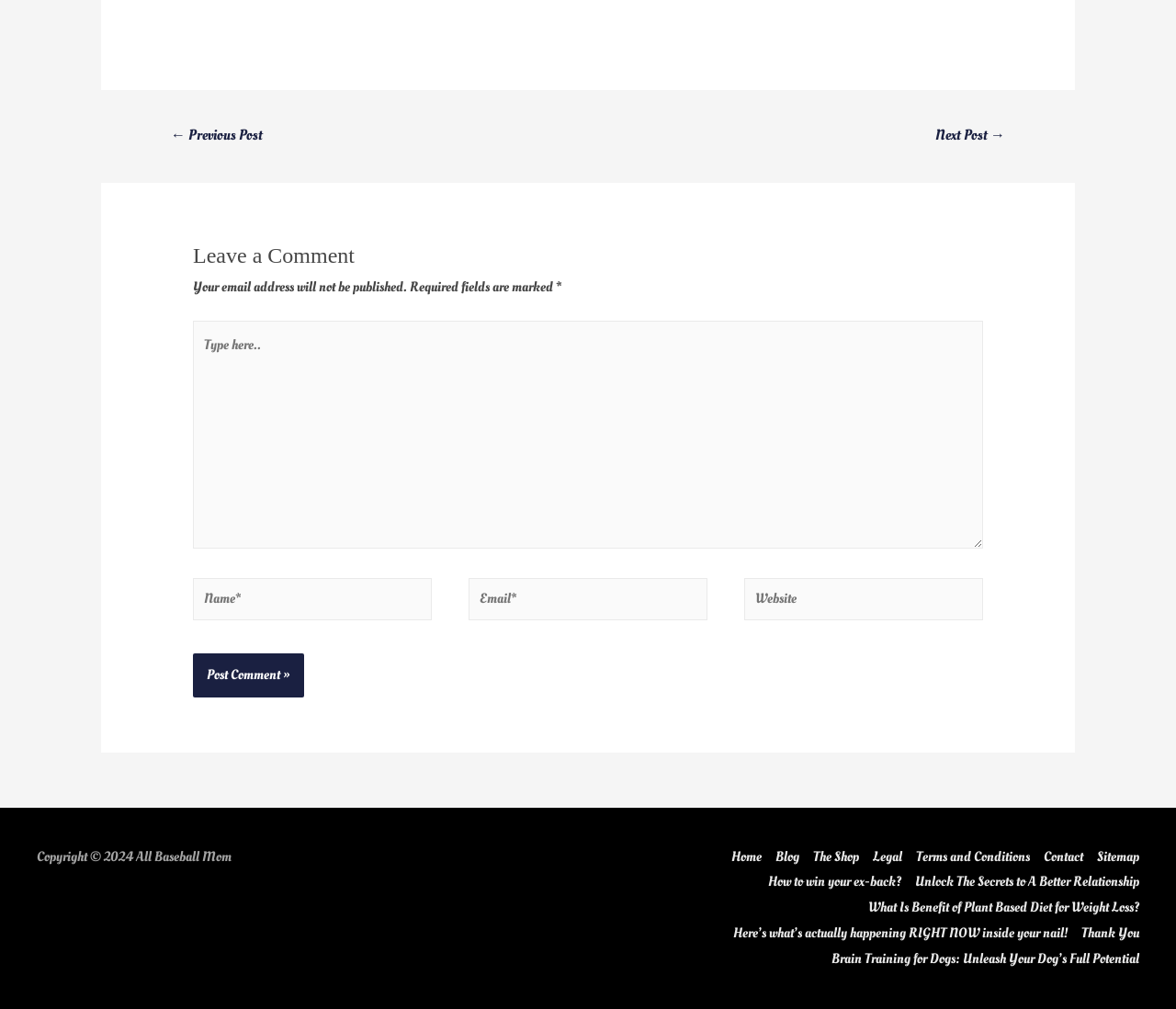Can you give a comprehensive explanation to the question given the content of the image?
What is the purpose of the comment section?

The webpage has a section with a heading 'Leave a Comment' and several text boxes to input name, email, and website, along with a 'Post Comment' button, indicating that the purpose of this section is to allow users to leave a comment.